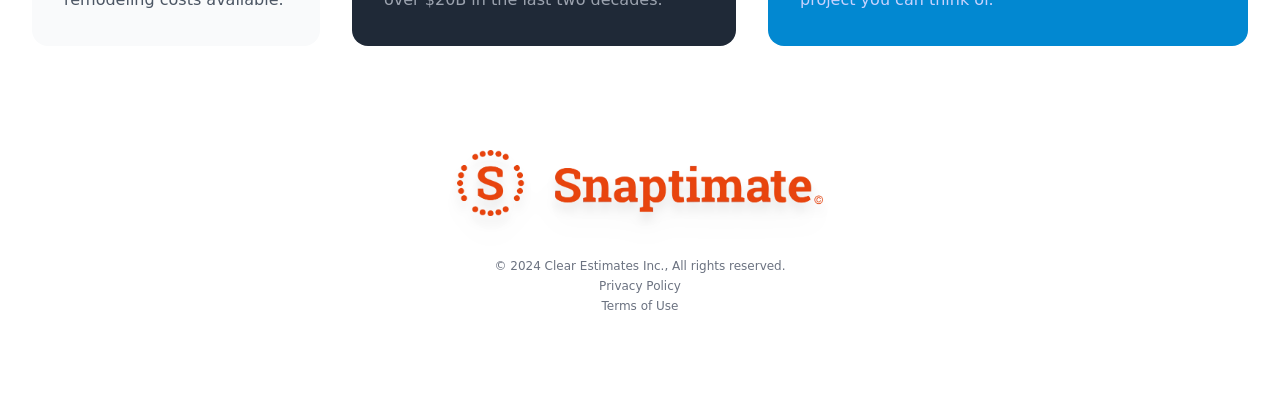Provide the bounding box coordinates, formatted as (top-left x, top-left y, bottom-right x, bottom-right y), with all values being floating point numbers between 0 and 1. Identify the bounding box of the UI element that matches the description: Privacy Policy

[0.468, 0.678, 0.532, 0.712]